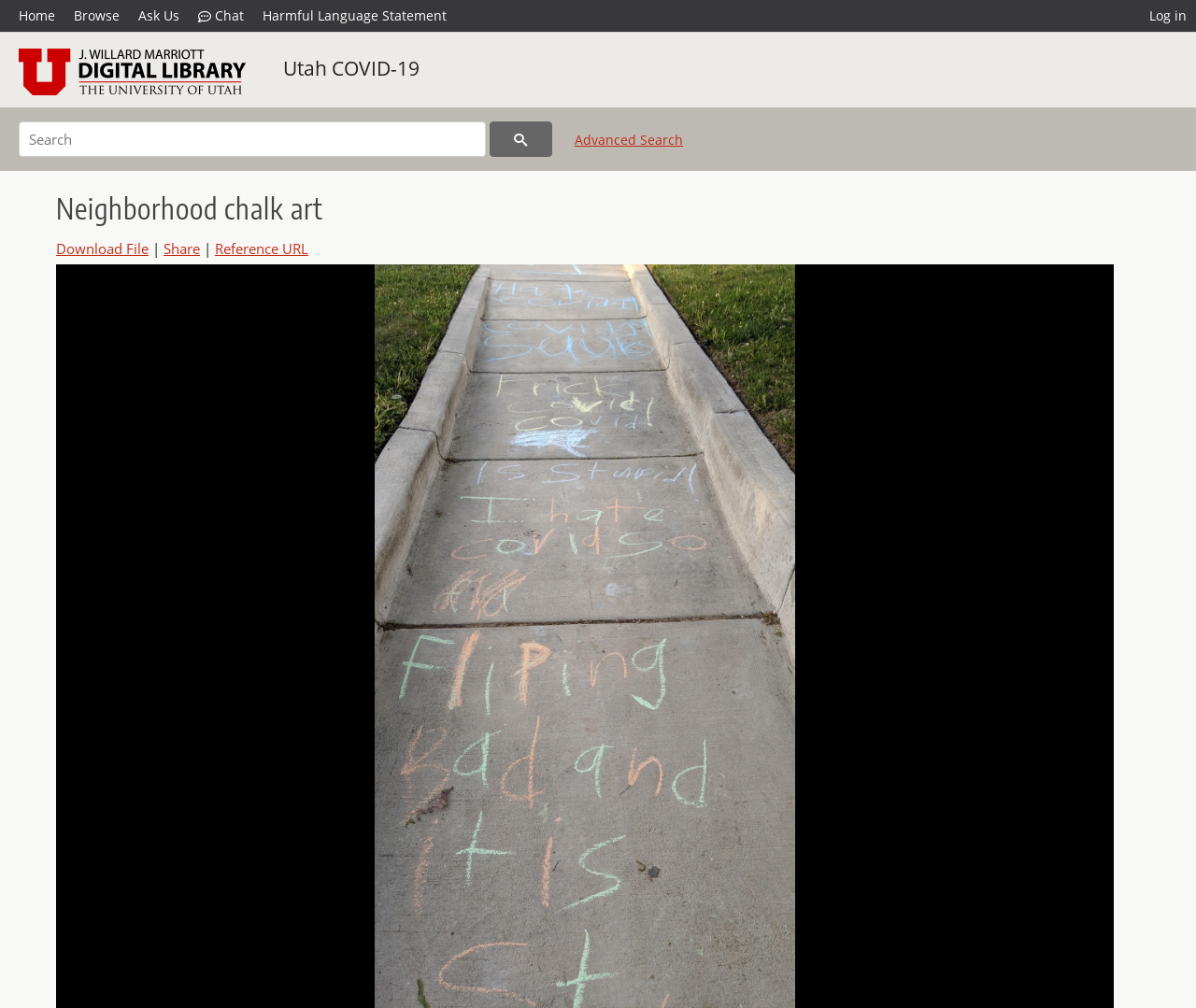Identify the bounding box coordinates for the UI element described by the following text: "Download File". Provide the coordinates as four float numbers between 0 and 1, in the format [left, top, right, bottom].

[0.047, 0.049, 0.124, 0.068]